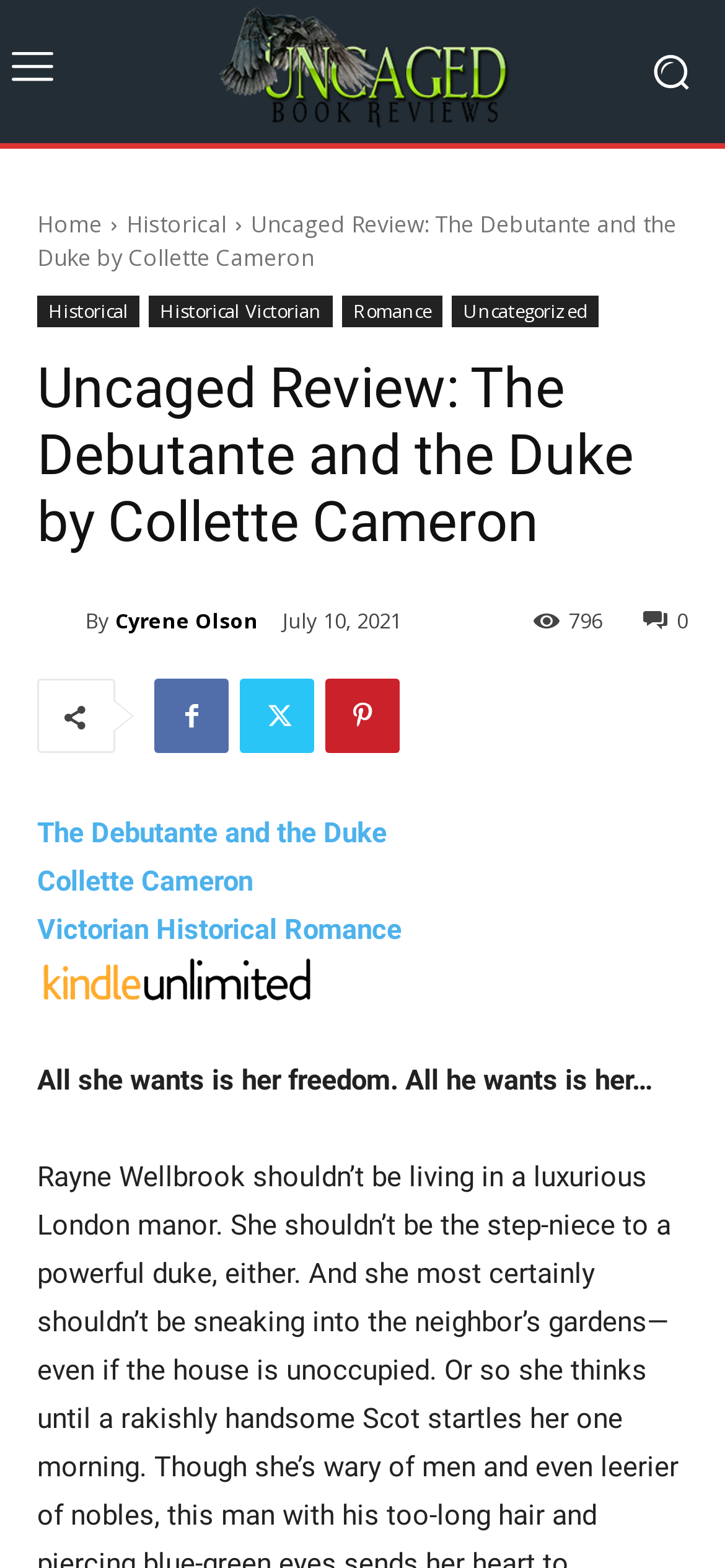Refer to the screenshot and answer the following question in detail:
What is the name of the reviewer?

I determined the name of the reviewer by looking at the link 'Cyrene Olson' which is located near the top of the webpage and appears to be the name of the person who wrote the review.